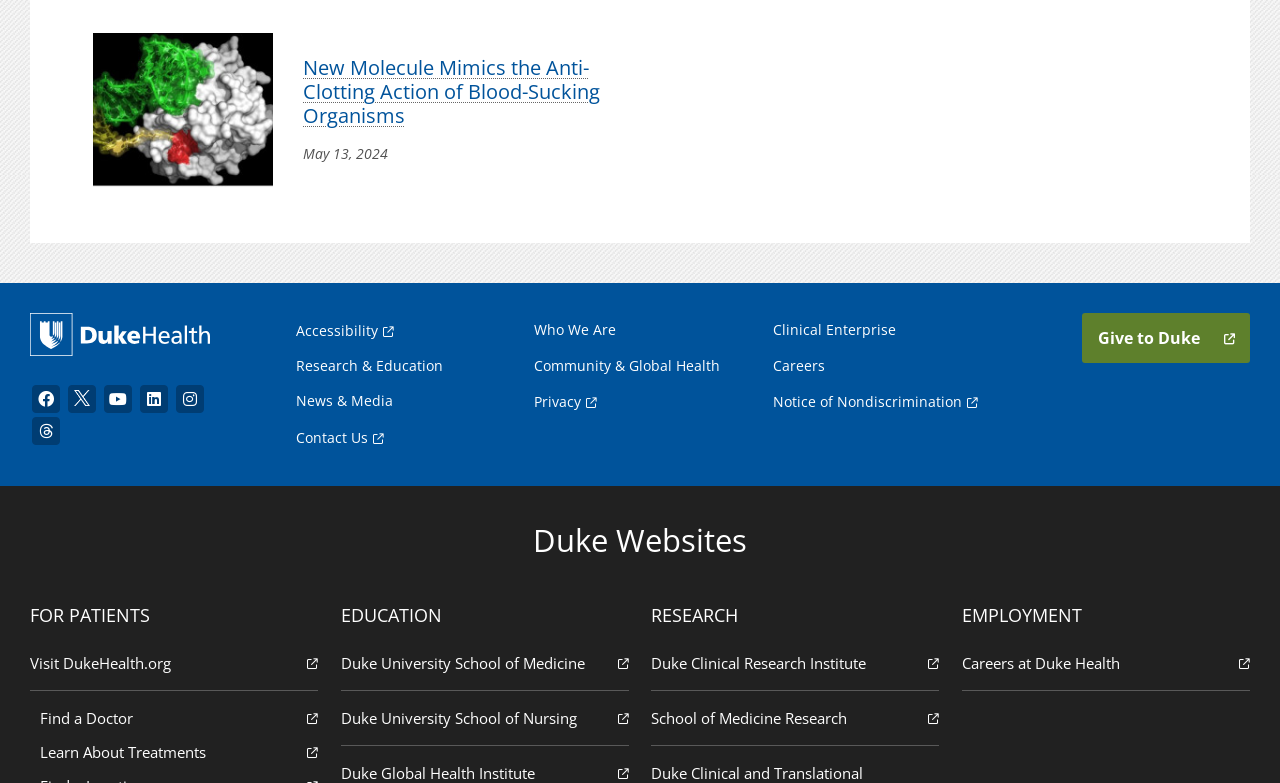Using the provided element description: "Duke University School of Medicine", identify the bounding box coordinates. The coordinates should be four floats between 0 and 1 in the order [left, top, right, bottom].

[0.266, 0.813, 0.491, 0.882]